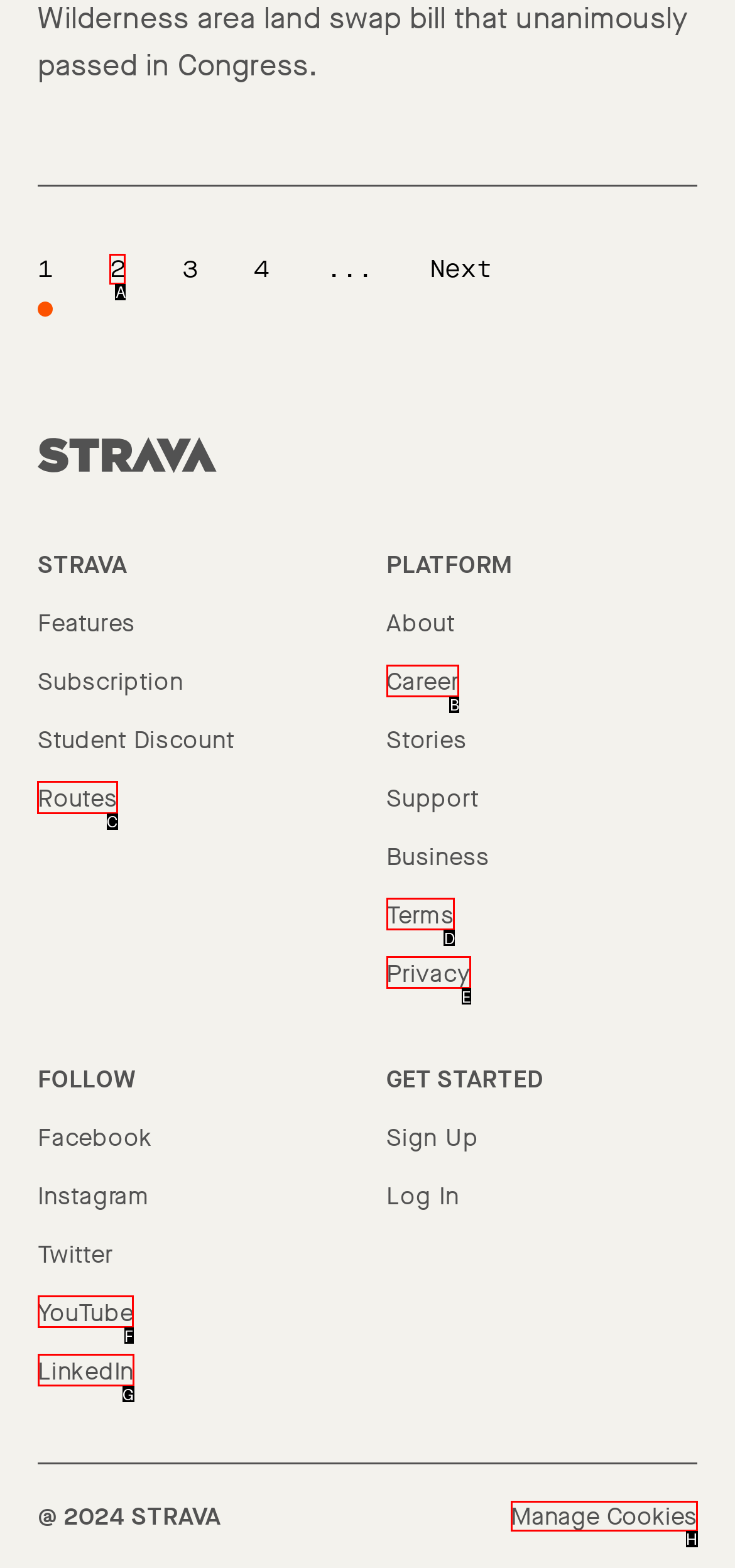Which option should be clicked to complete this task: View Routes
Reply with the letter of the correct choice from the given choices.

C